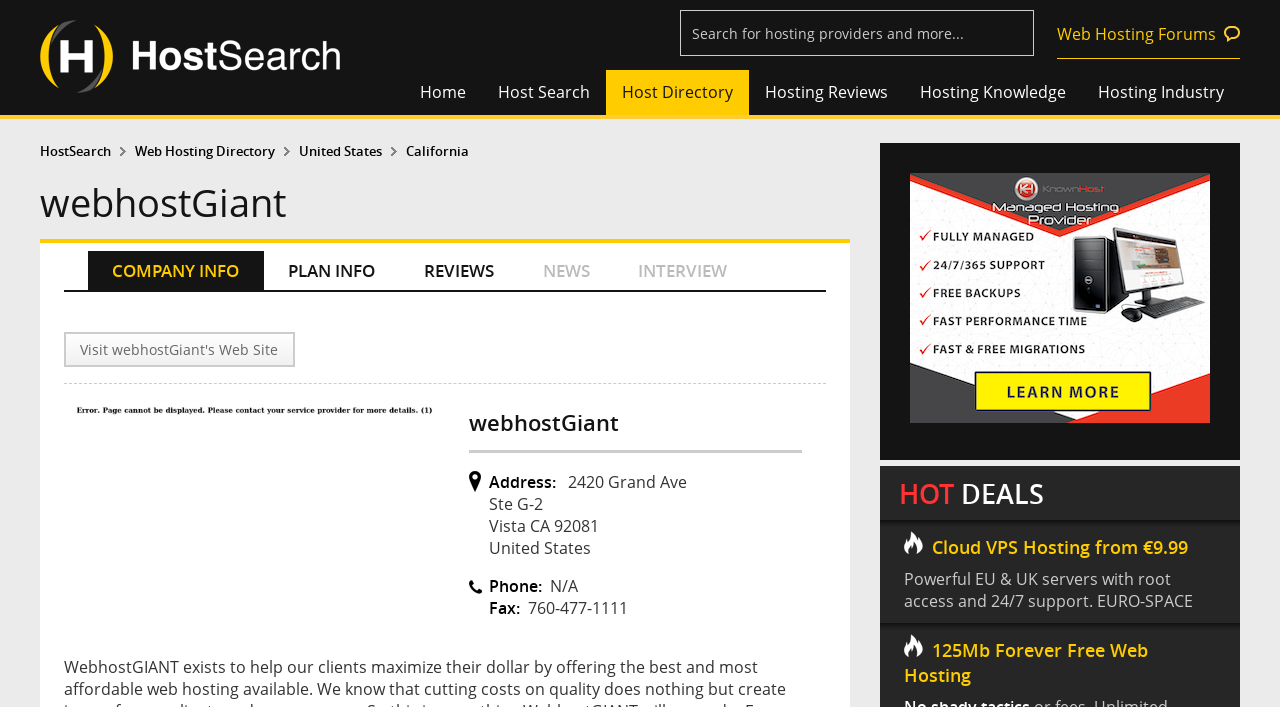Please determine the bounding box coordinates of the section I need to click to accomplish this instruction: "Visit webhostGiant's Web Site".

[0.05, 0.47, 0.23, 0.52]